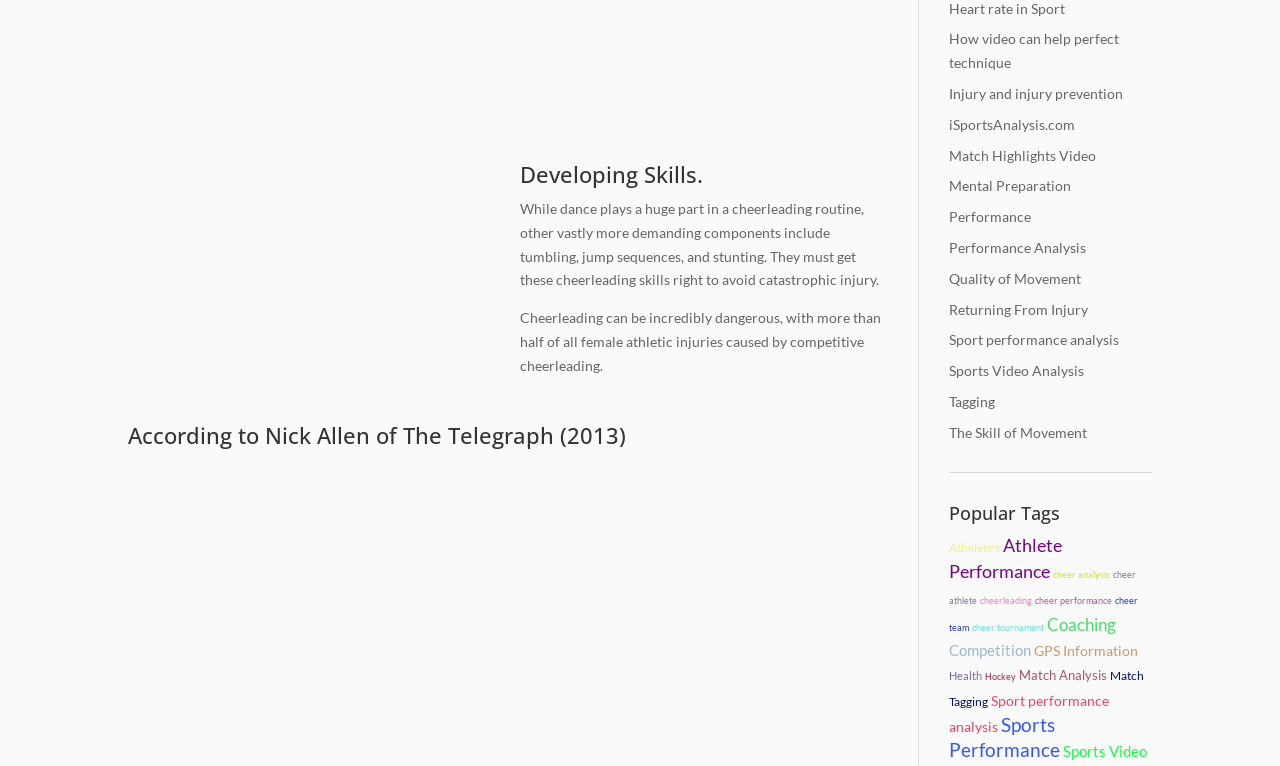Please locate the bounding box coordinates of the element that needs to be clicked to achieve the following instruction: "Sign up now". The coordinates should be four float numbers between 0 and 1, i.e., [left, top, right, bottom].

[0.357, 0.089, 0.437, 0.141]